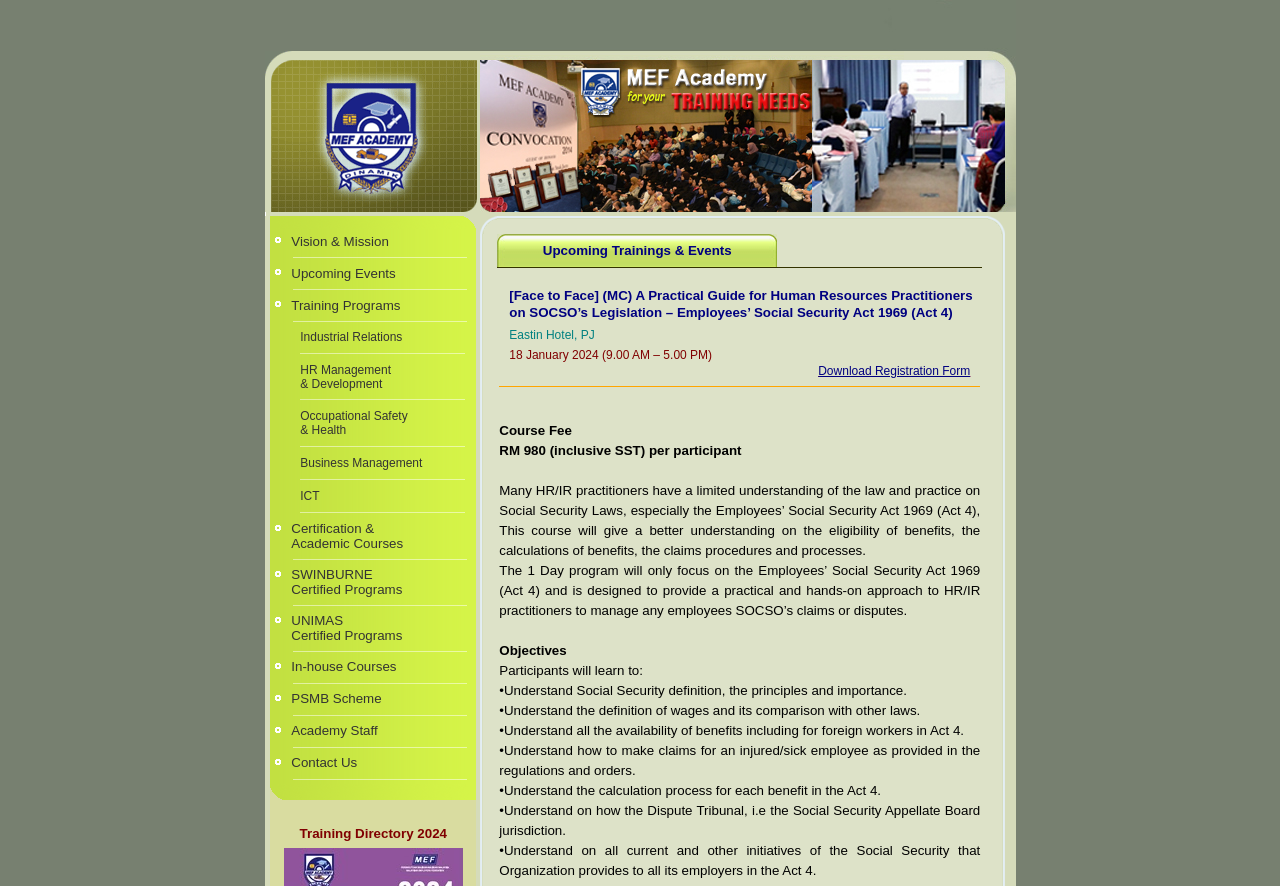Please identify the bounding box coordinates of the clickable area that will fulfill the following instruction: "Browse Certification & Academic Courses". The coordinates should be in the format of four float numbers between 0 and 1, i.e., [left, top, right, bottom].

[0.228, 0.588, 0.315, 0.622]